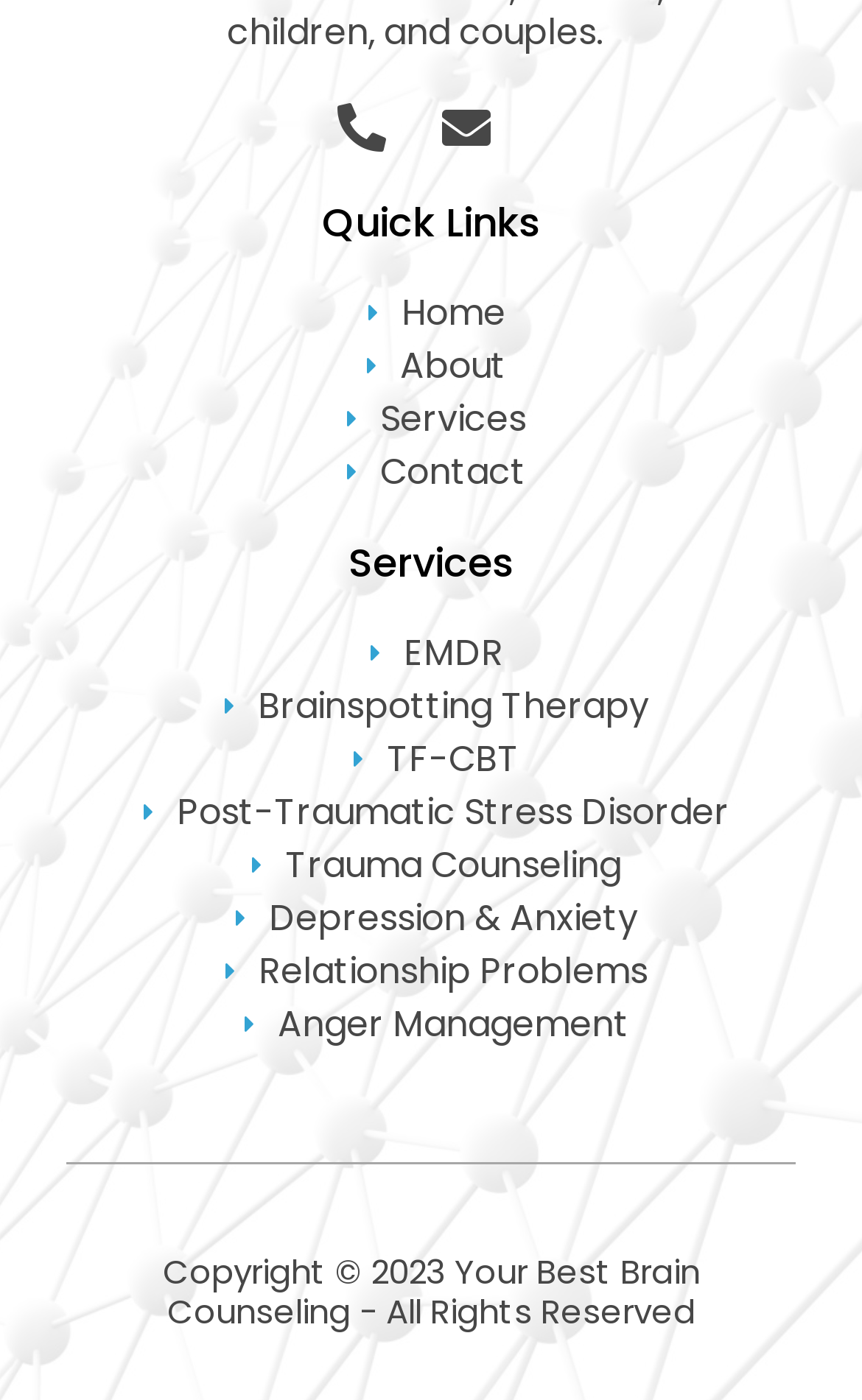Identify the bounding box coordinates for the element you need to click to achieve the following task: "go to Contact page". Provide the bounding box coordinates as four float numbers between 0 and 1, in the form [left, top, right, bottom].

[0.103, 0.318, 0.897, 0.356]